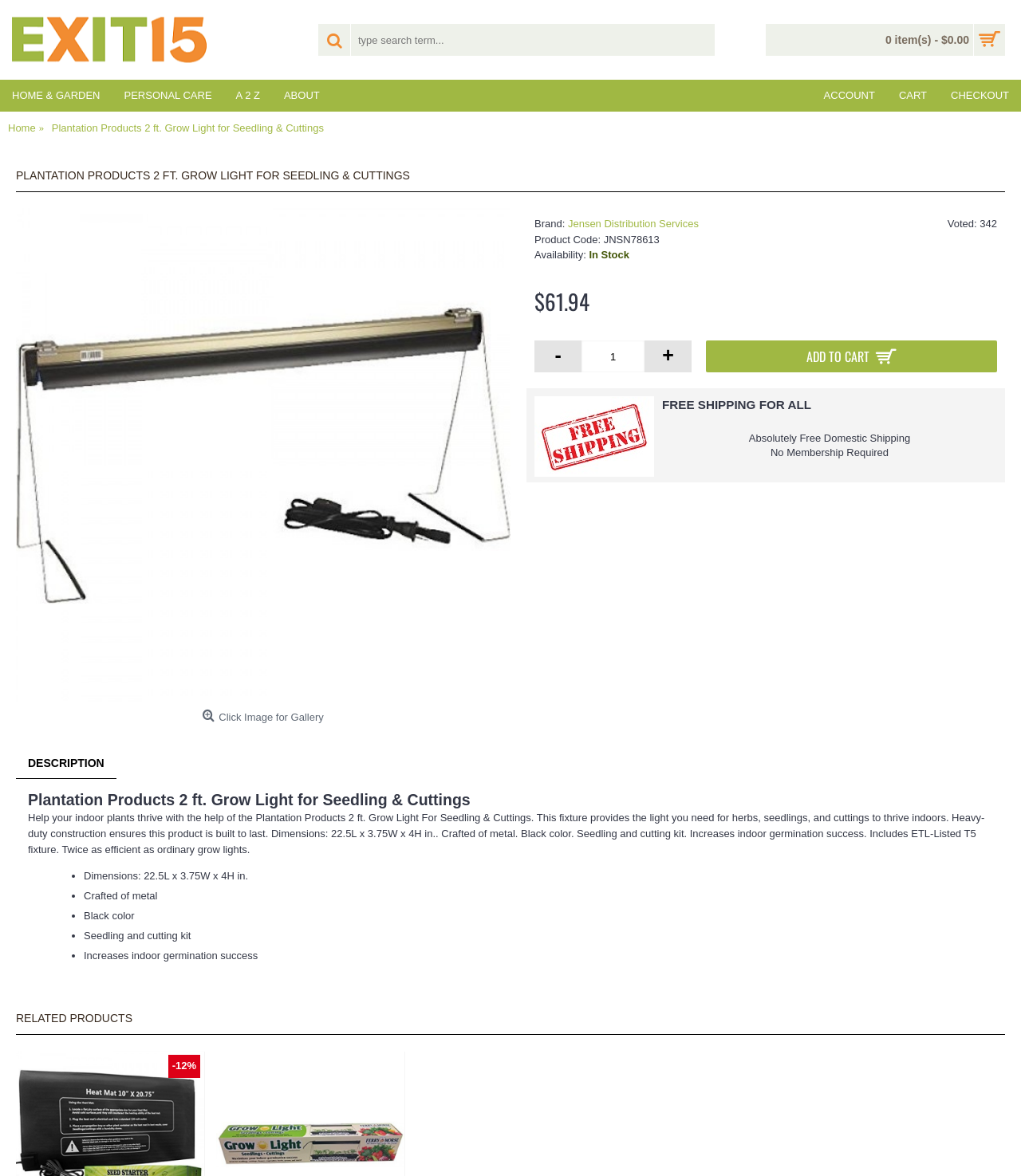What is the color of the product?
Give a one-word or short phrase answer based on the image.

Black